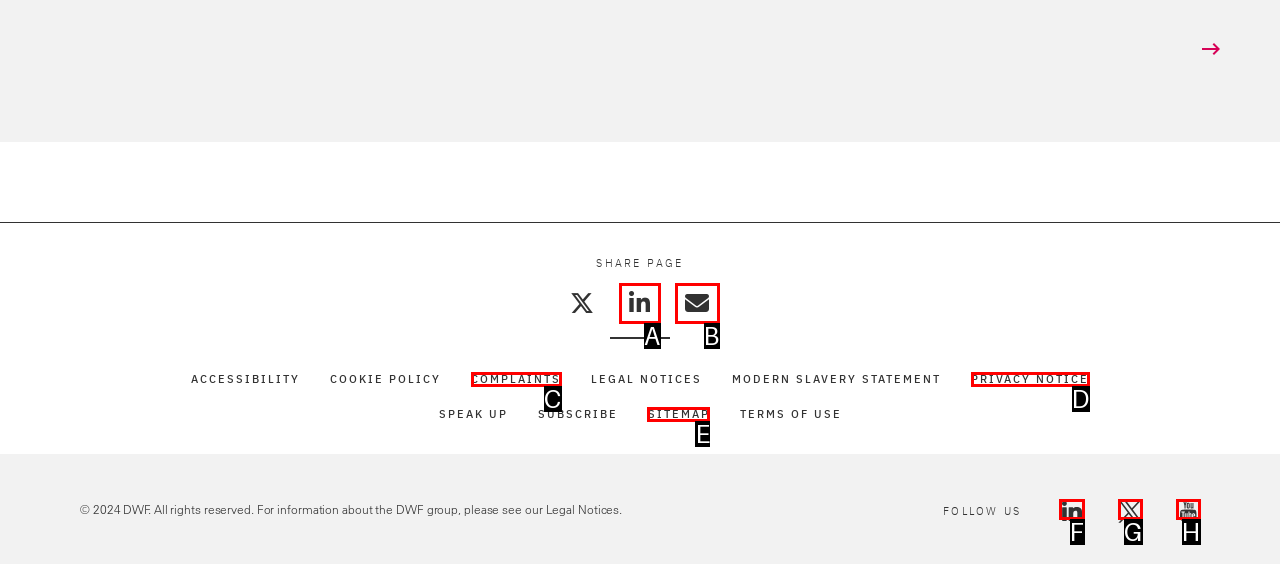Tell me the letter of the UI element to click in order to accomplish the following task: Follow us on LinkedIn
Answer with the letter of the chosen option from the given choices directly.

F